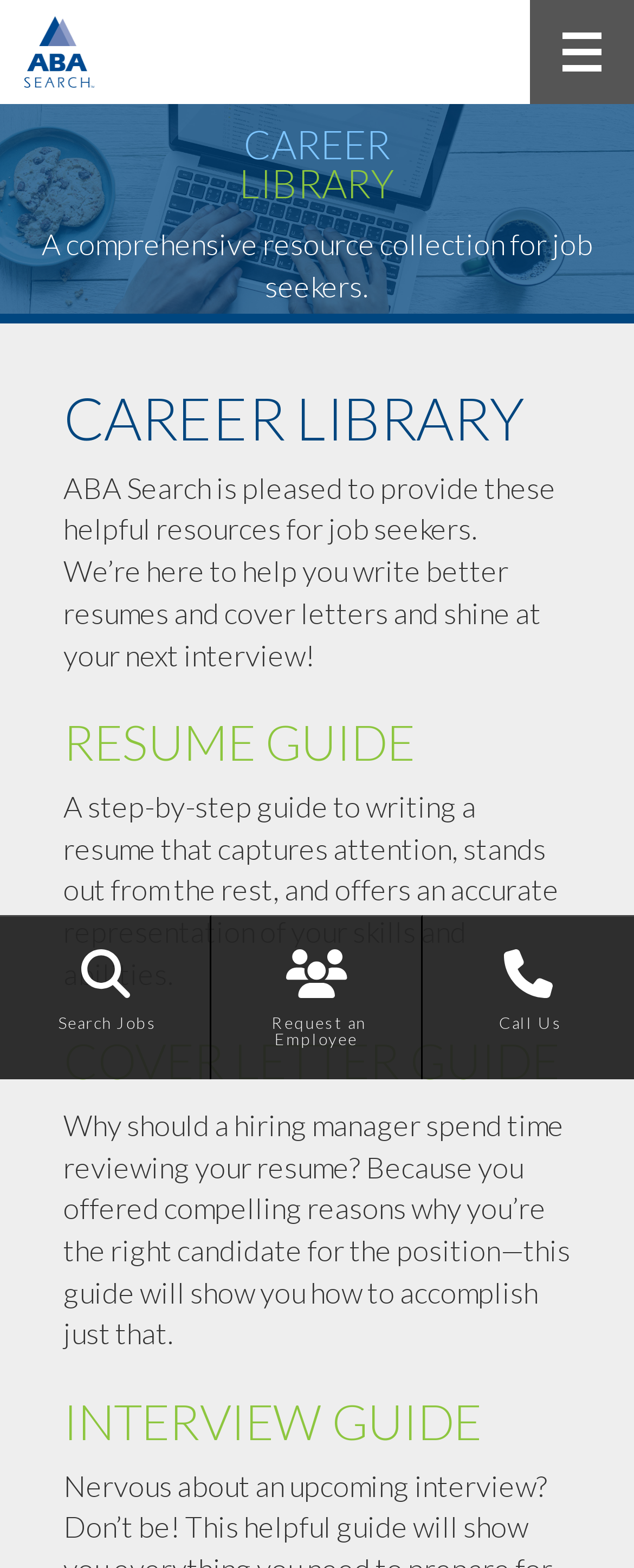Respond with a single word or short phrase to the following question: 
What is the purpose of the Career Library?

To help job seekers